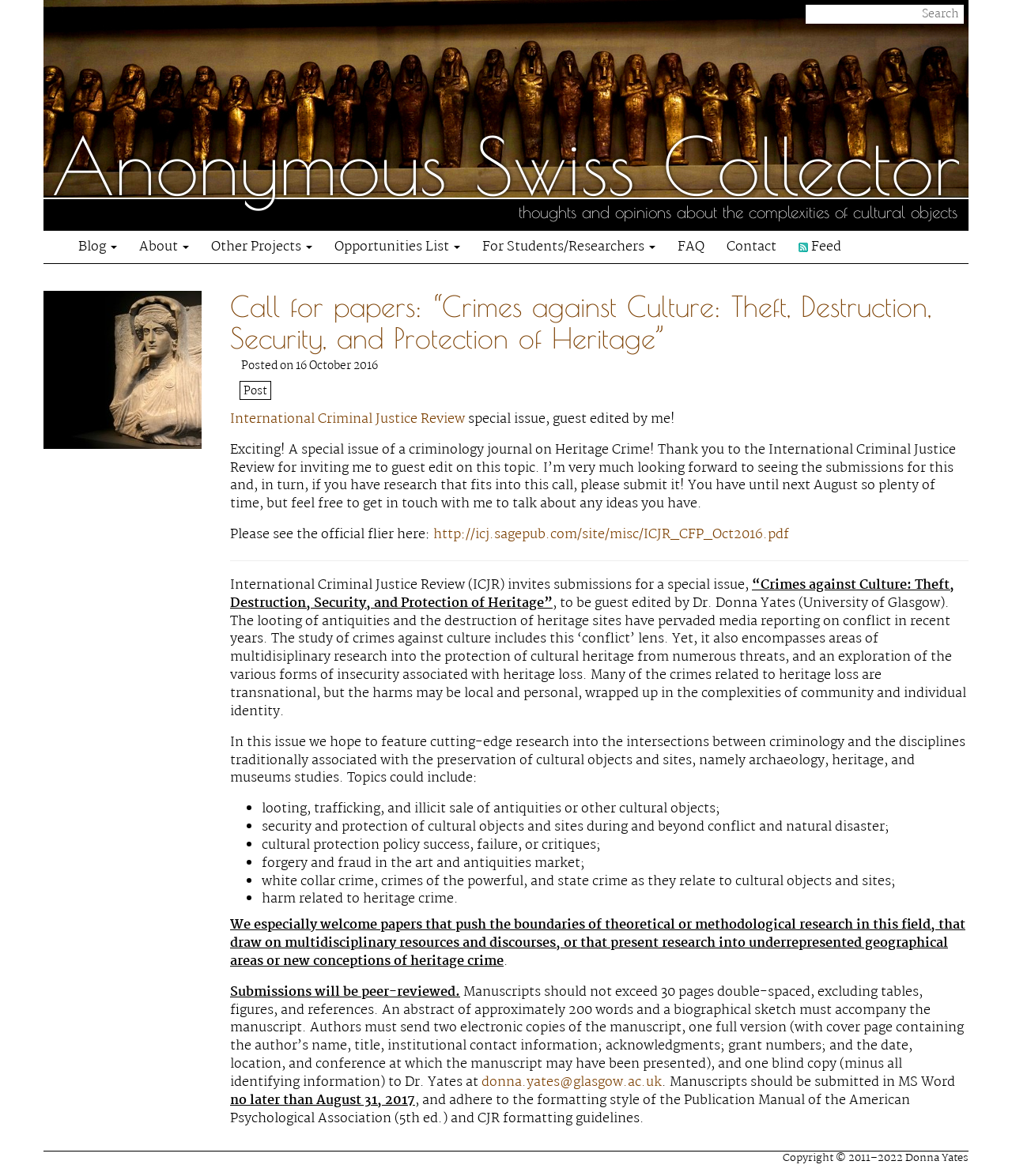Using the information from the screenshot, answer the following question thoroughly:
Who is the guest editor of the special issue?

The guest editor of the special issue is Dr. Donna Yates, as mentioned in the text 'to be guest edited by Dr. Donna Yates (University of Glasgow)'.